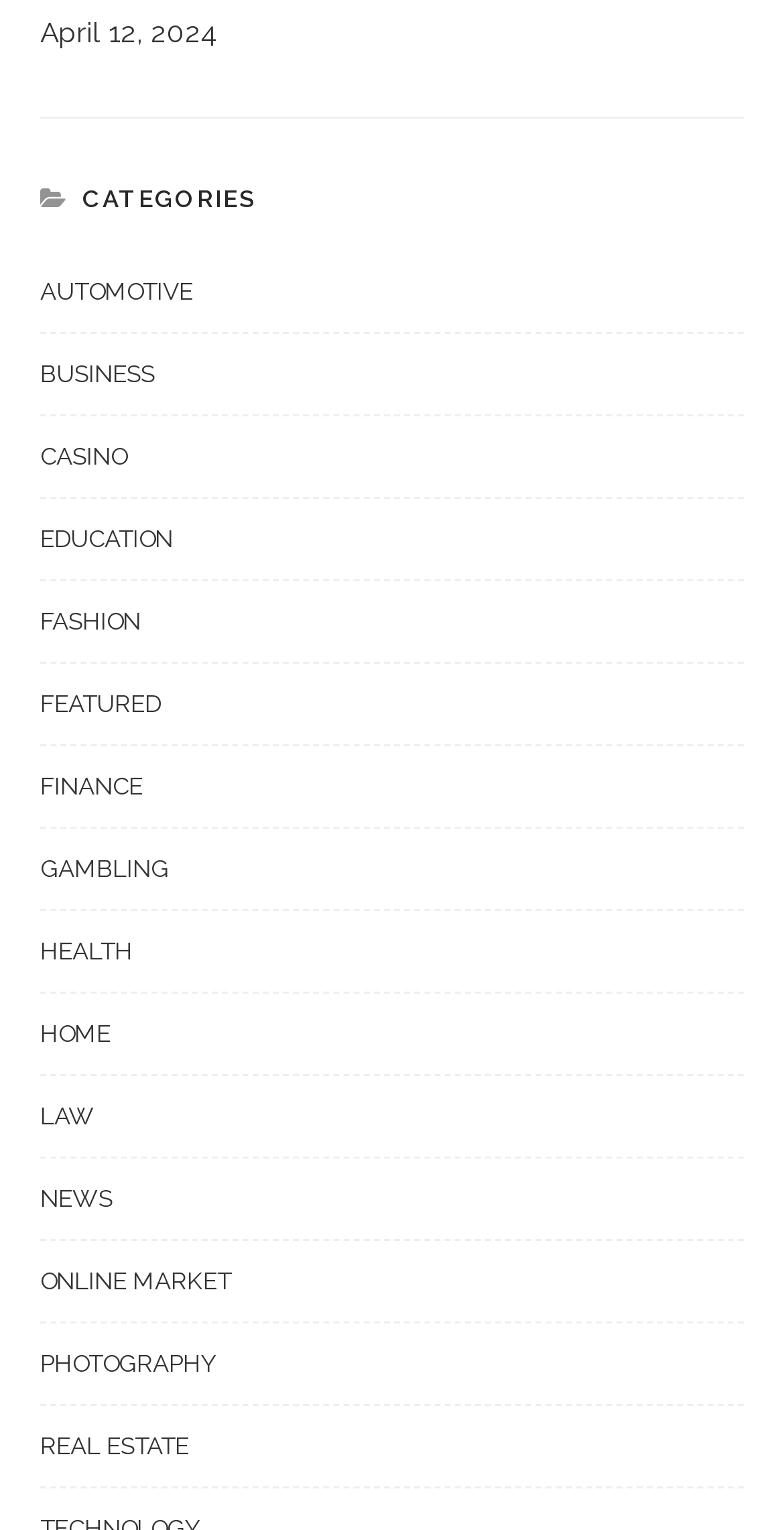How many categories are listed on this webpage?
Refer to the image and provide a one-word or short phrase answer.

15